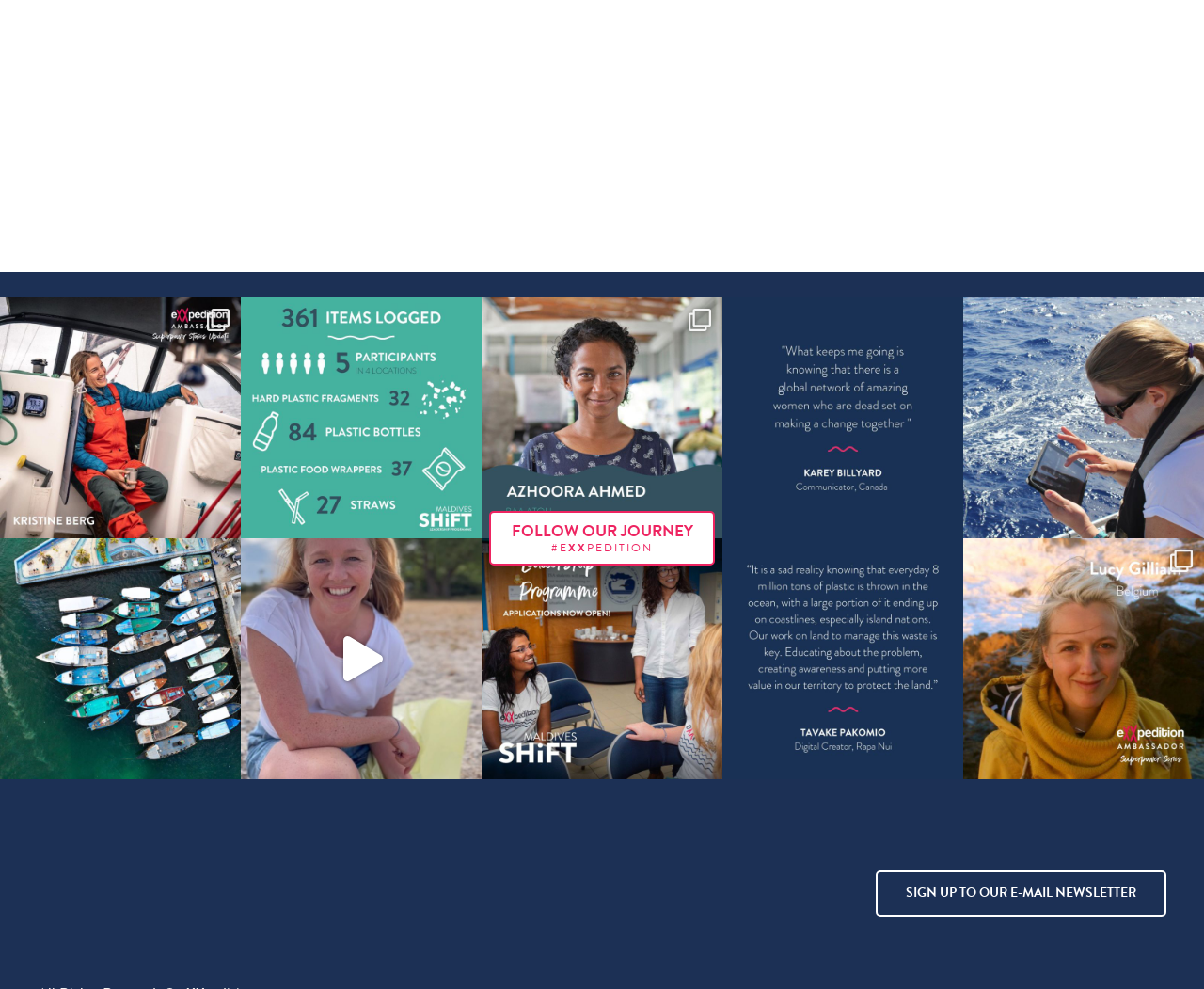Please identify the bounding box coordinates of the element I need to click to follow this instruction: "Read about Ambassador Superpower Stories Update".

[0.0, 0.3, 0.2, 0.544]